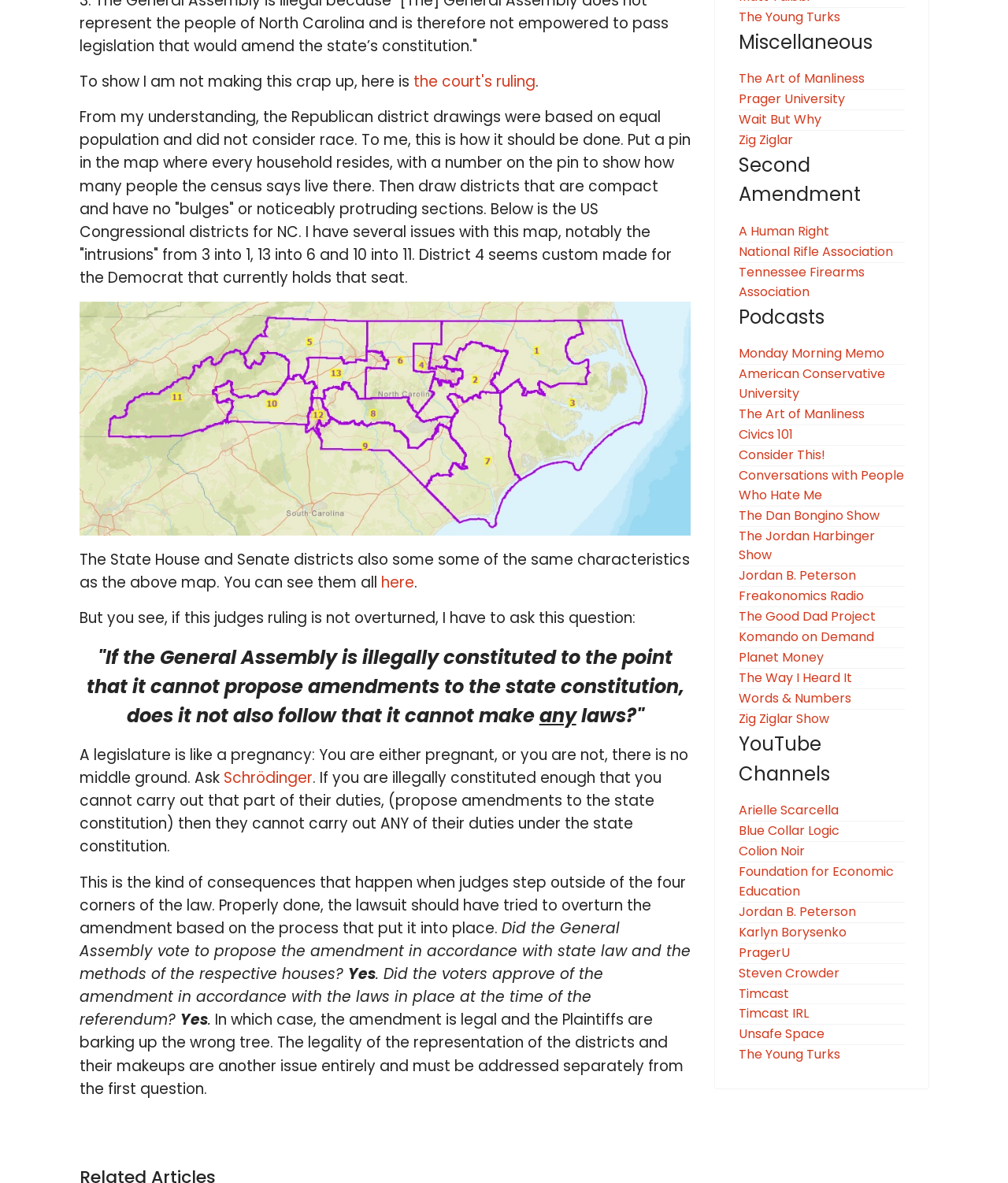Locate the bounding box of the user interface element based on this description: "The Art of Manliness".

[0.733, 0.059, 0.858, 0.074]